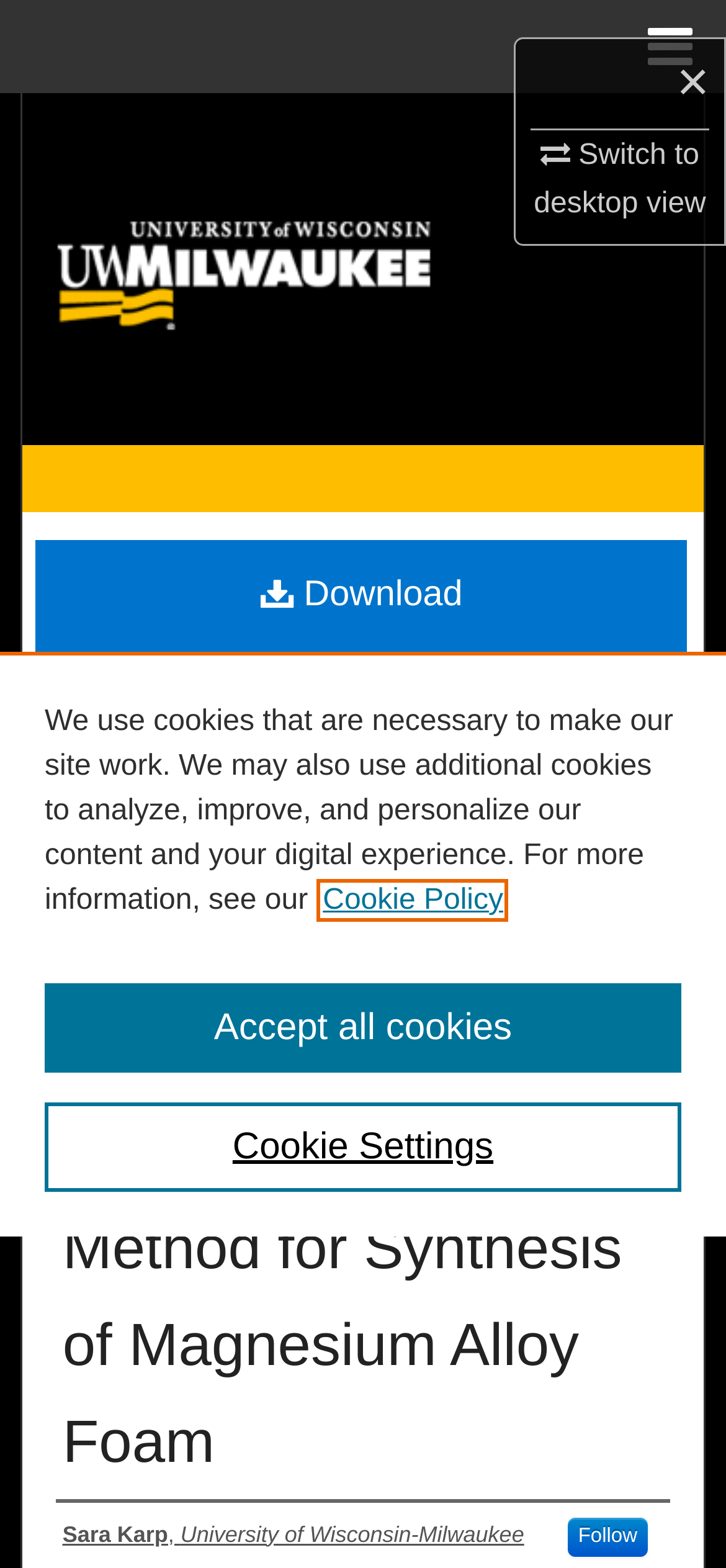Carefully examine the image and provide an in-depth answer to the question: What is the title of the thesis?

I found the answer by looking at the main content section, which is a heading element, and then found the link element that contains the title of the thesis, 'Spacer Casting Method for Synthesis of Magnesium Alloy Foam'.